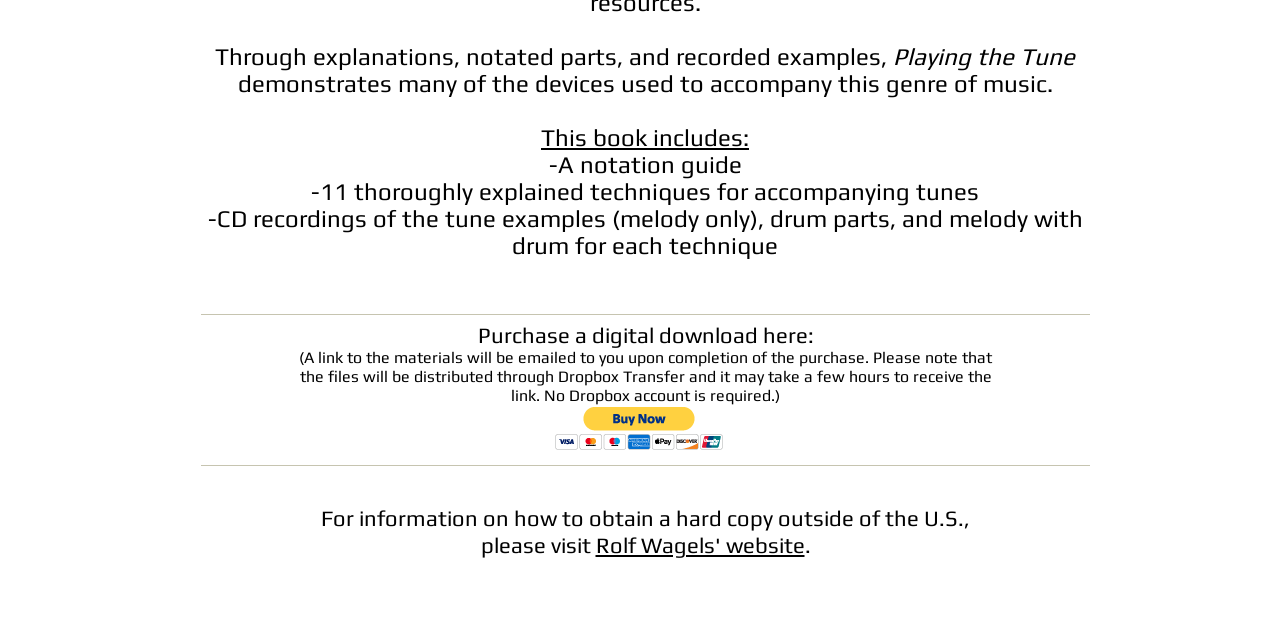What is the purpose of the CD recordings?
Can you give a detailed and elaborate answer to the question?

The CD recordings are likely included to provide audio examples of the tunes and techniques discussed in the book, allowing users to hear how the music is supposed to sound when accompanied using the described techniques.